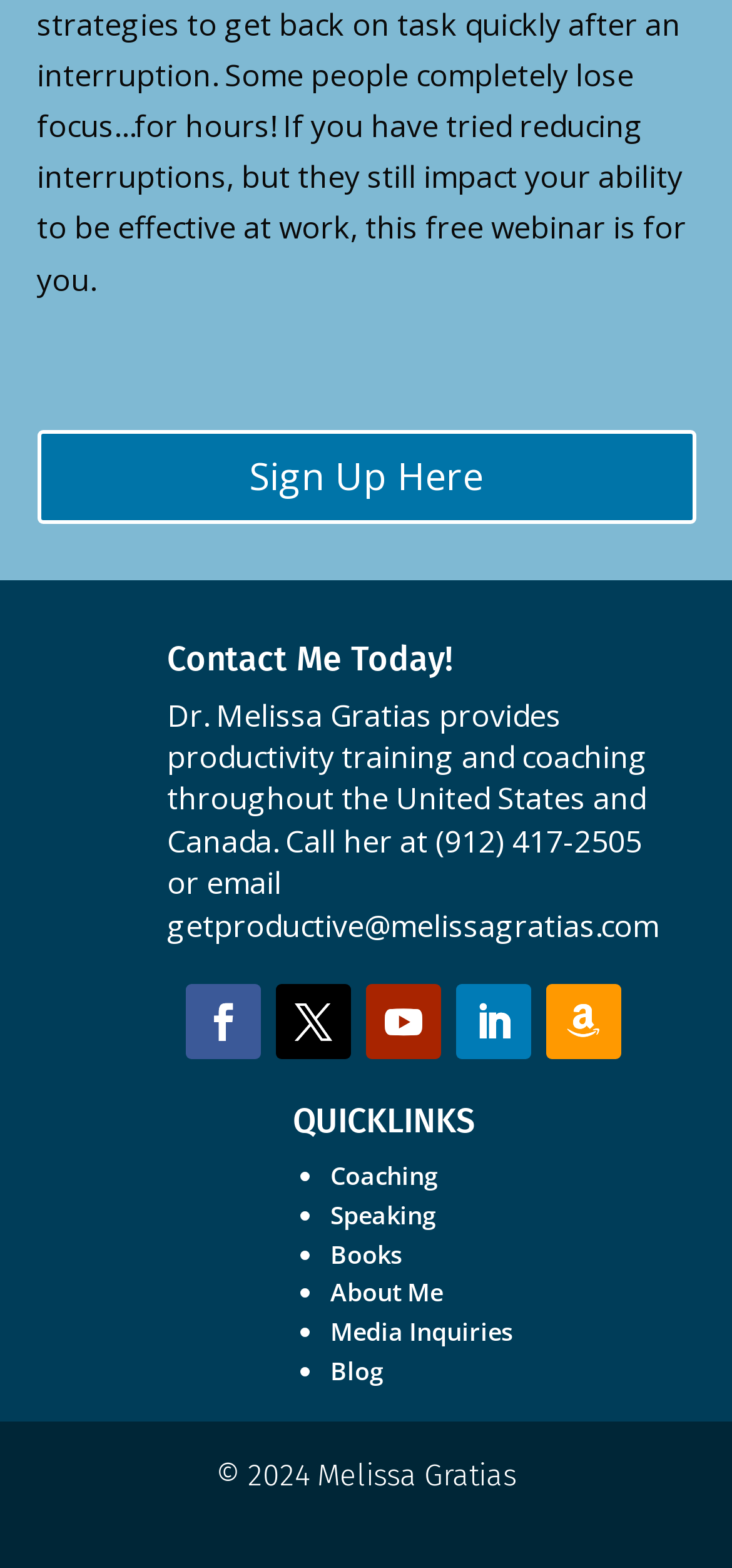Please reply to the following question with a single word or a short phrase:
What is the copyright year mentioned on the webpage?

2024